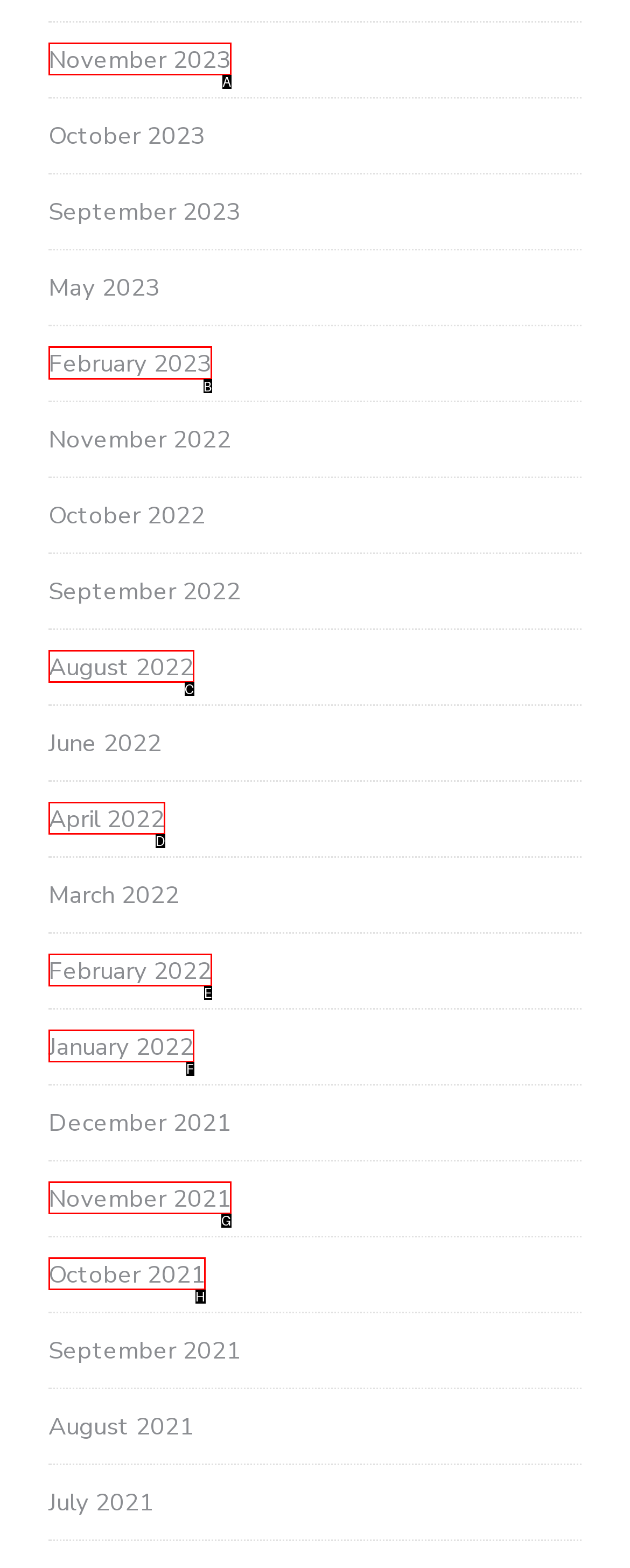To complete the task: check February 2023, which option should I click? Answer with the appropriate letter from the provided choices.

B